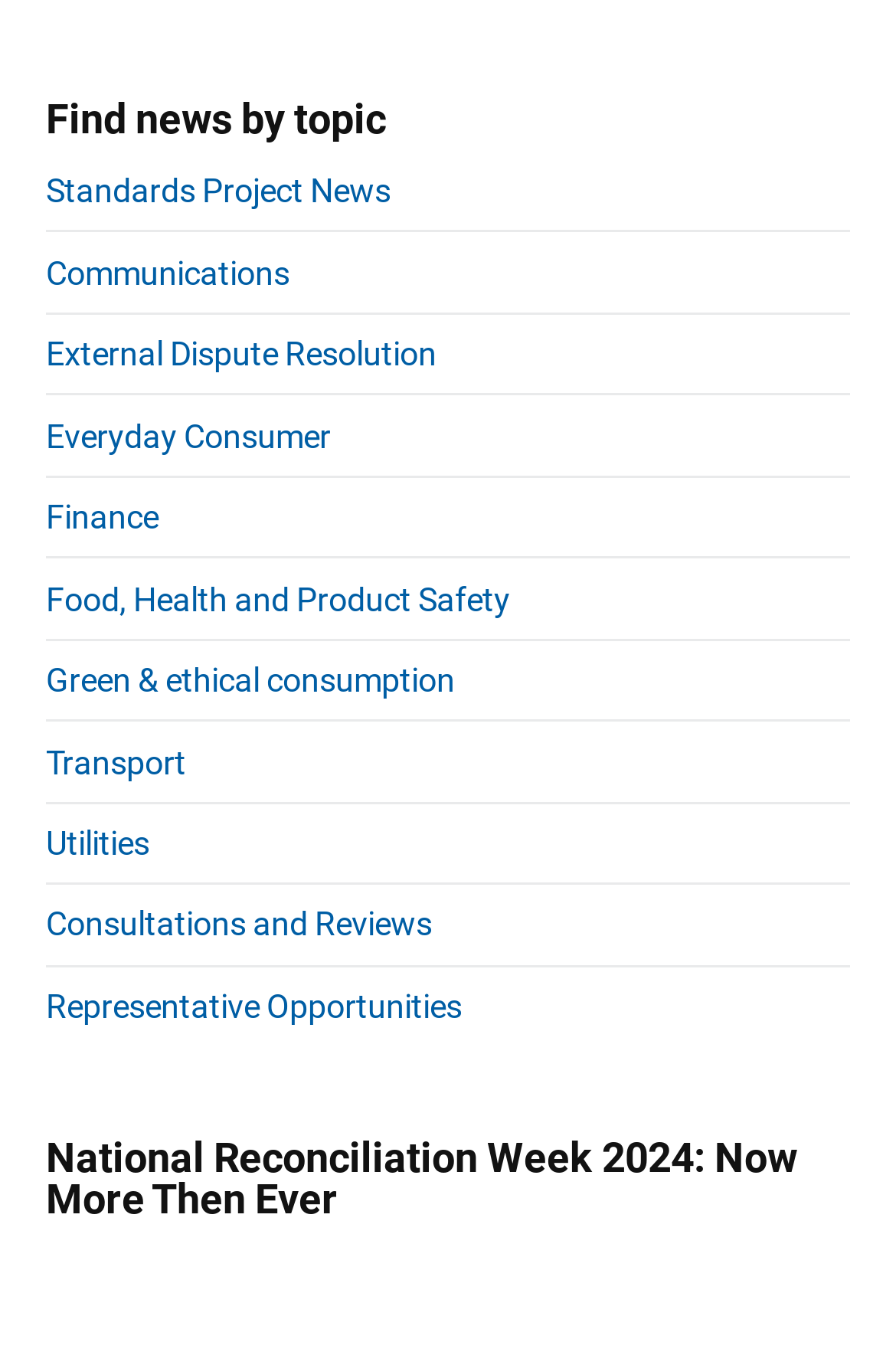Locate the bounding box coordinates for the element described below: "Utilities". The coordinates must be four float values between 0 and 1, formatted as [left, top, right, bottom].

[0.051, 0.604, 0.167, 0.631]